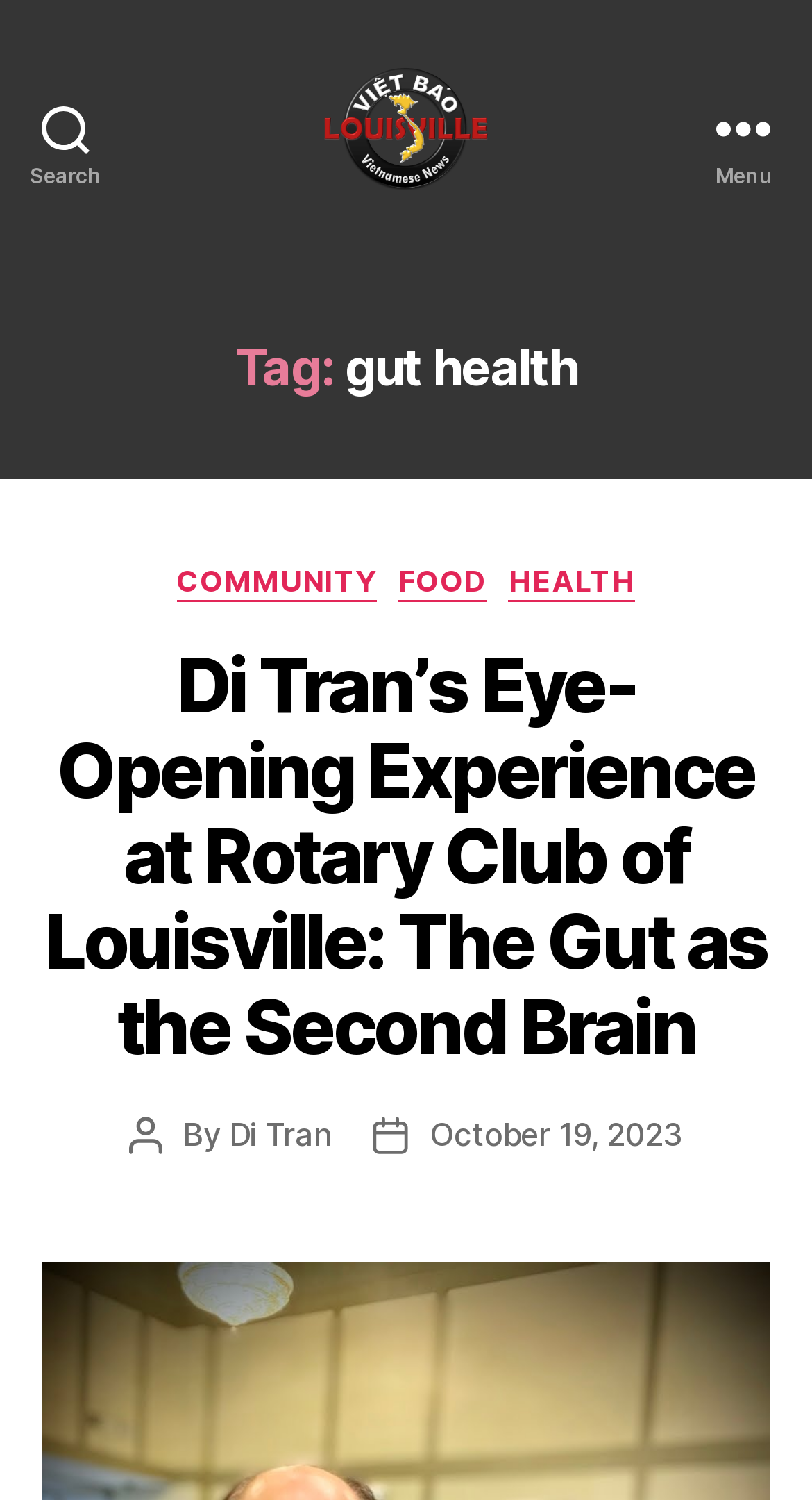Pinpoint the bounding box coordinates of the clickable element needed to complete the instruction: "Search for something". The coordinates should be provided as four float numbers between 0 and 1: [left, top, right, bottom].

[0.0, 0.0, 0.162, 0.171]